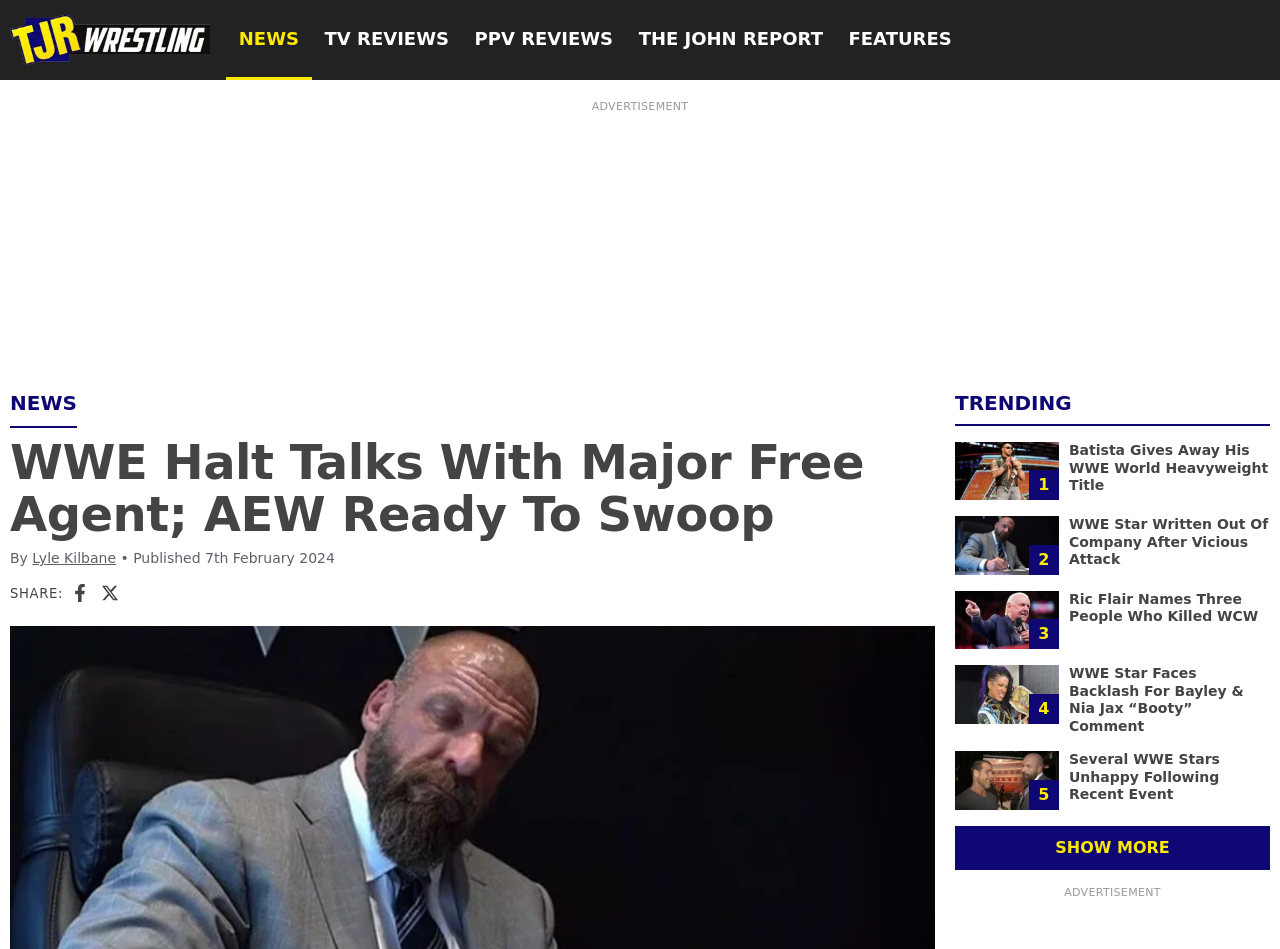Locate the bounding box coordinates of the element that should be clicked to execute the following instruction: "Click on the Batista Gives Away His WWE World Heavyweight Title article".

[0.835, 0.466, 0.991, 0.519]